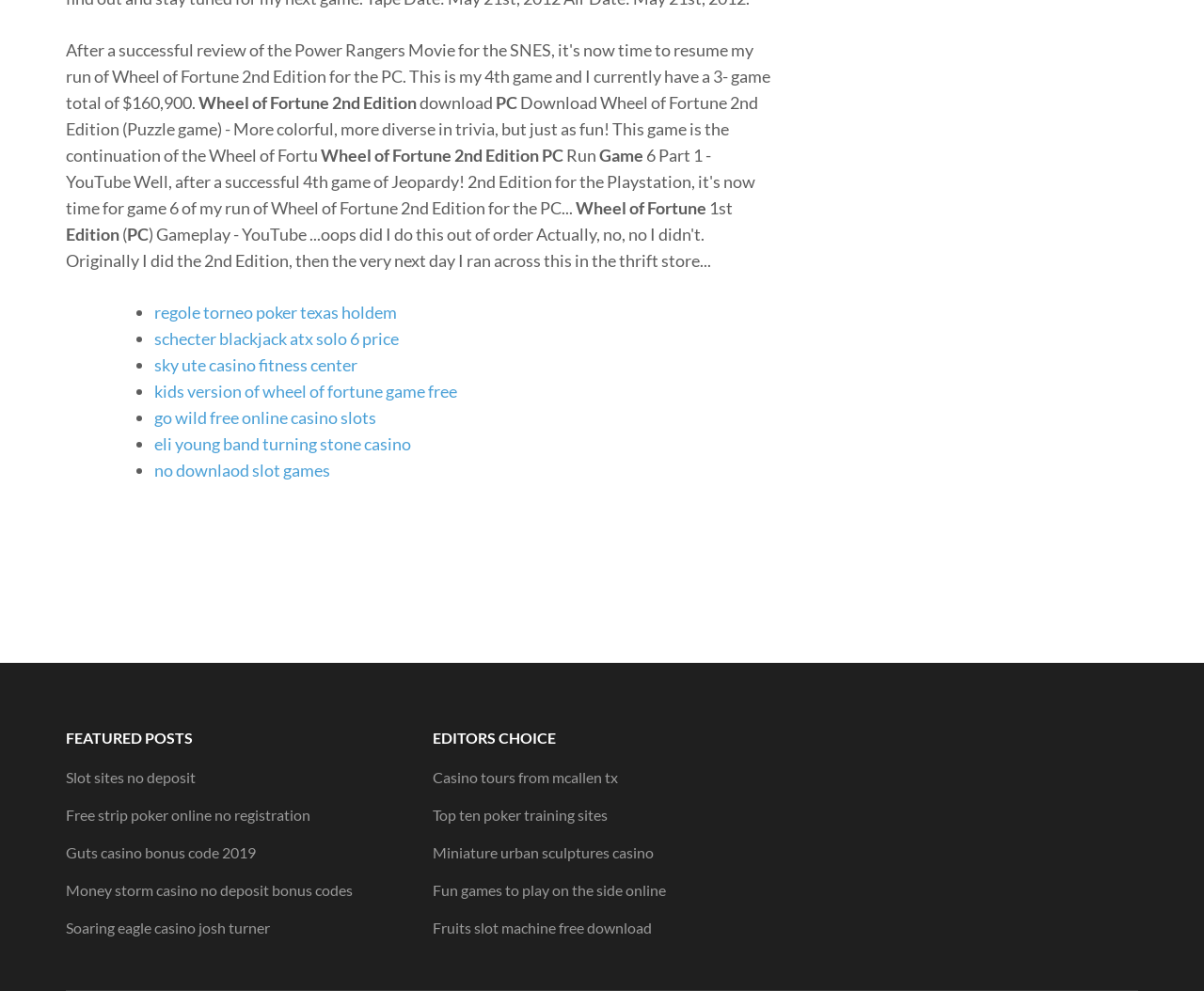Identify the bounding box coordinates for the UI element described by the following text: "regole torneo poker texas holdem". Provide the coordinates as four float numbers between 0 and 1, in the format [left, top, right, bottom].

[0.128, 0.304, 0.33, 0.325]